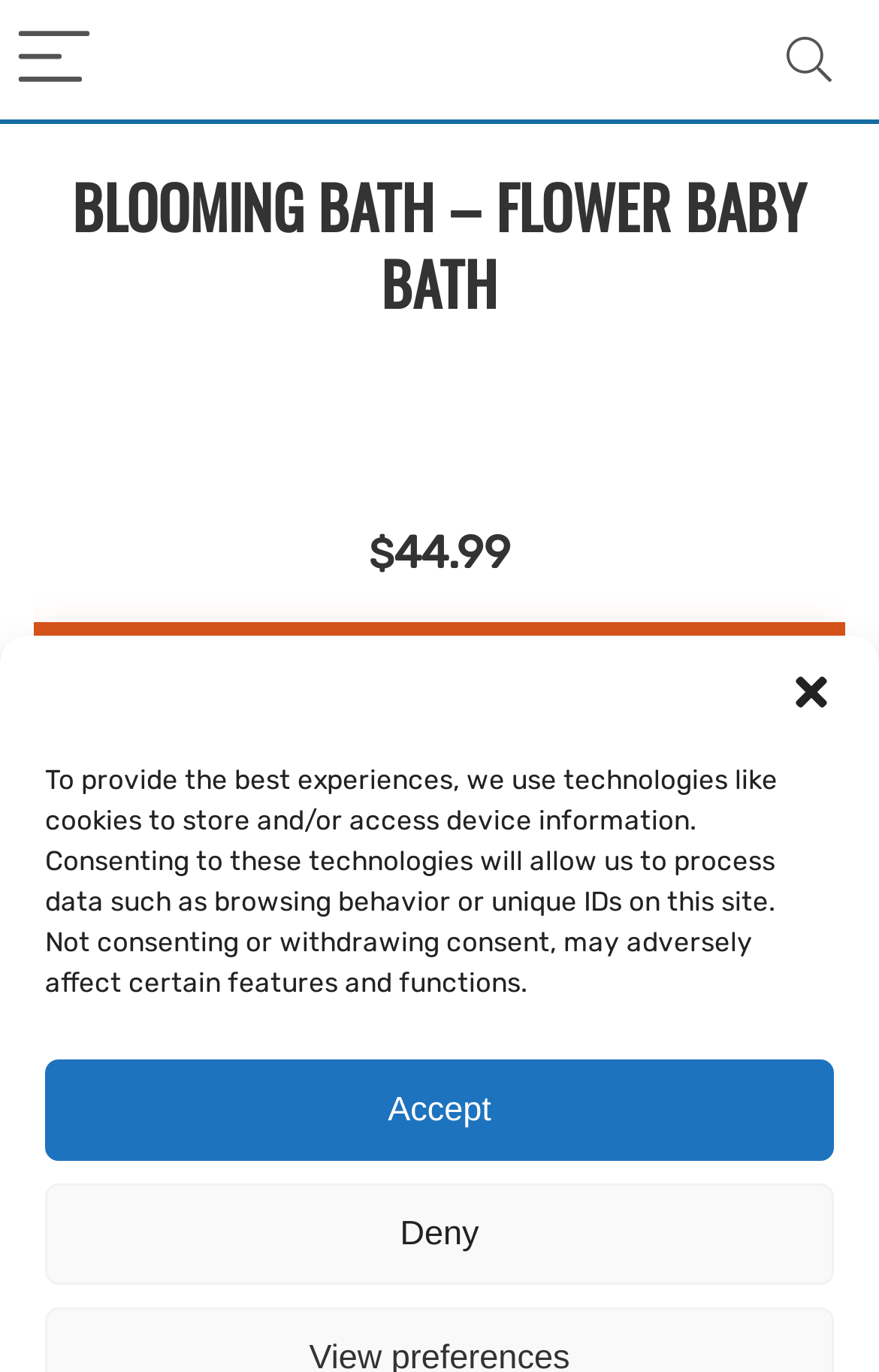What is the price of the Blooming Bath?
Relying on the image, give a concise answer in one word or a brief phrase.

$44.99